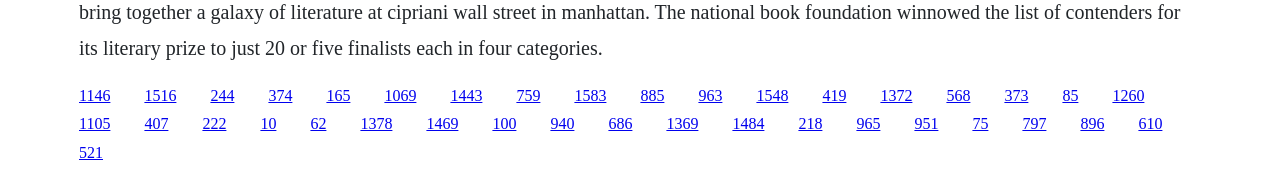Using the description: "1378", identify the bounding box of the corresponding UI element in the screenshot.

[0.282, 0.656, 0.307, 0.752]